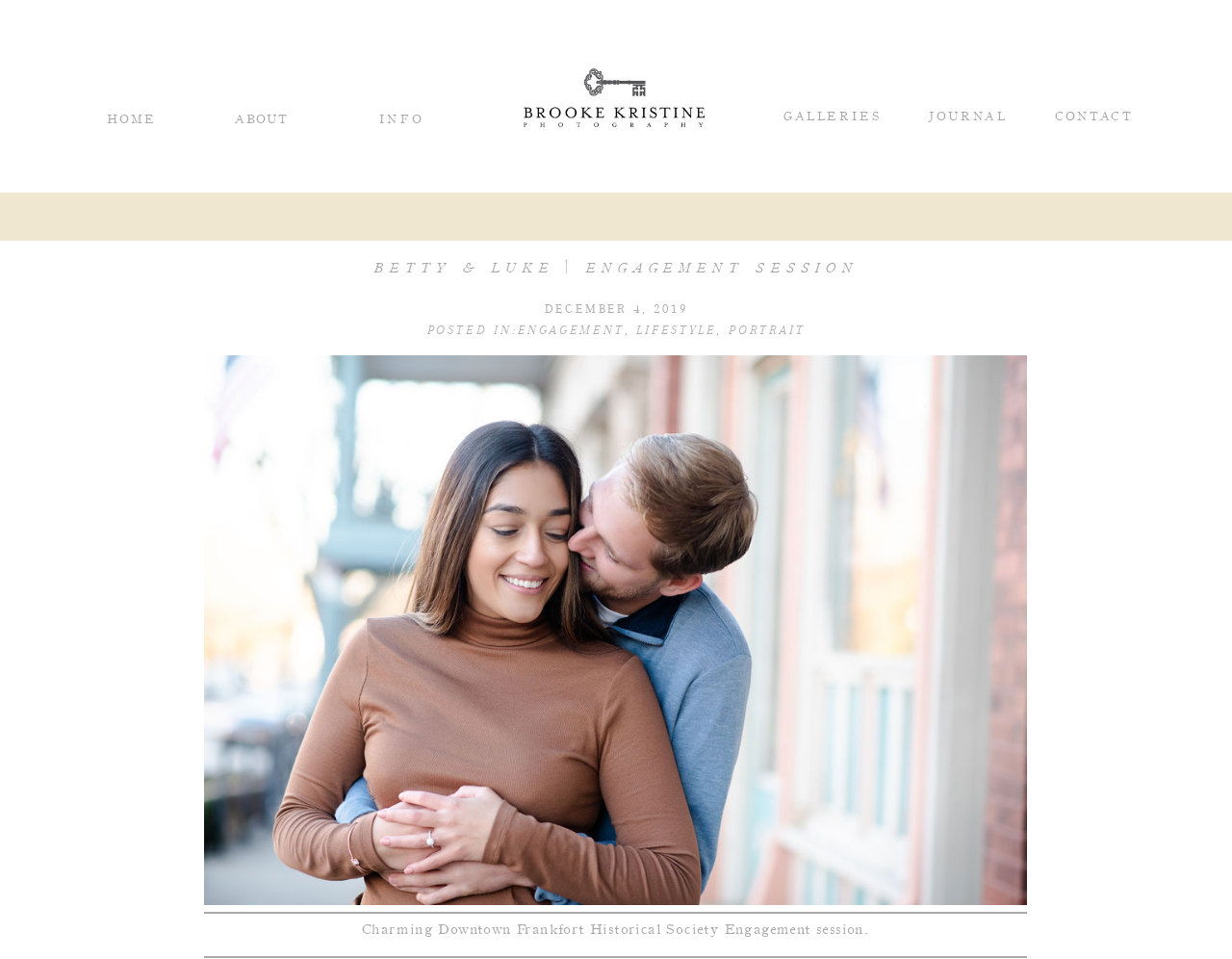Could you locate the bounding box coordinates for the section that should be clicked to accomplish this task: "read the journal".

[0.75, 0.112, 0.822, 0.129]